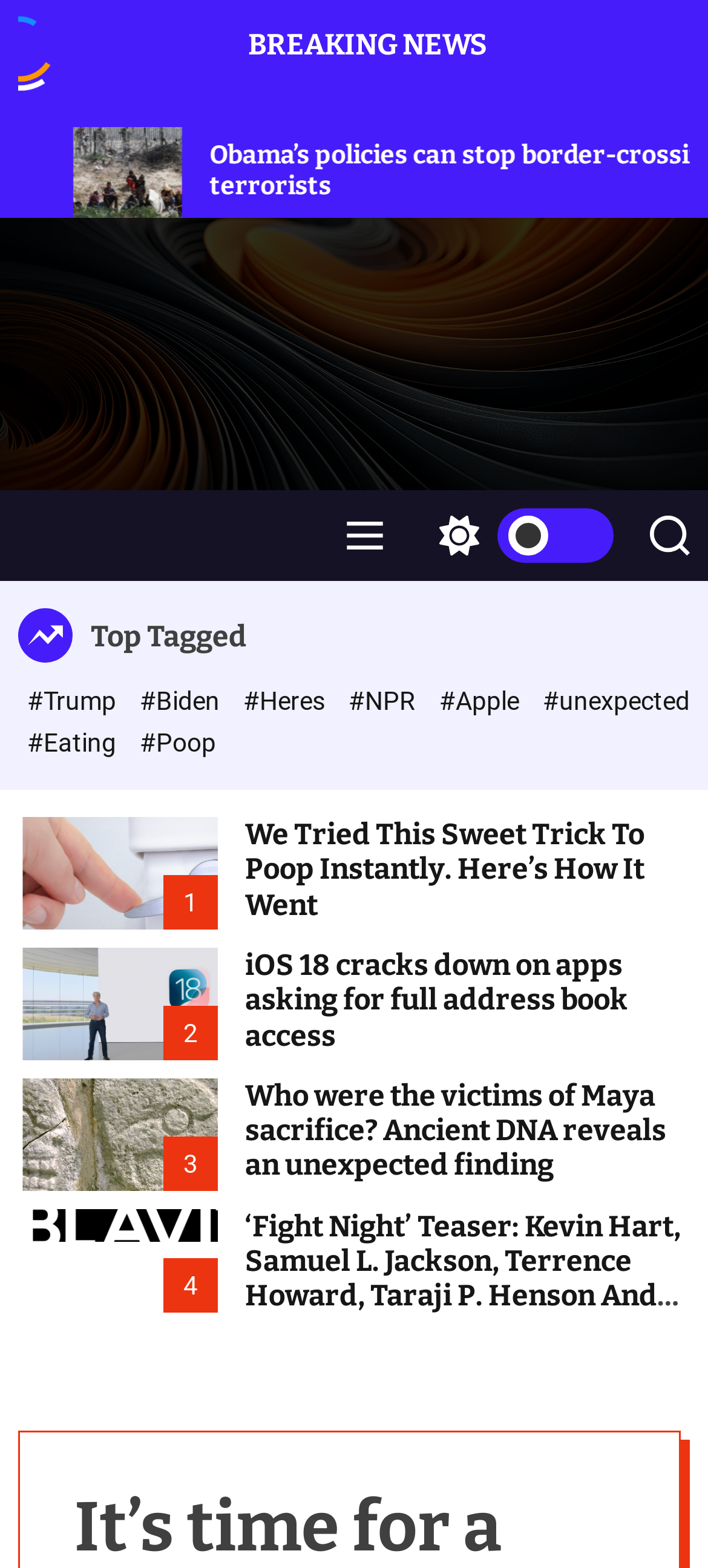Please identify the coordinates of the bounding box for the clickable region that will accomplish this instruction: "Click on the 'Menu' button".

[0.487, 0.313, 0.544, 0.371]